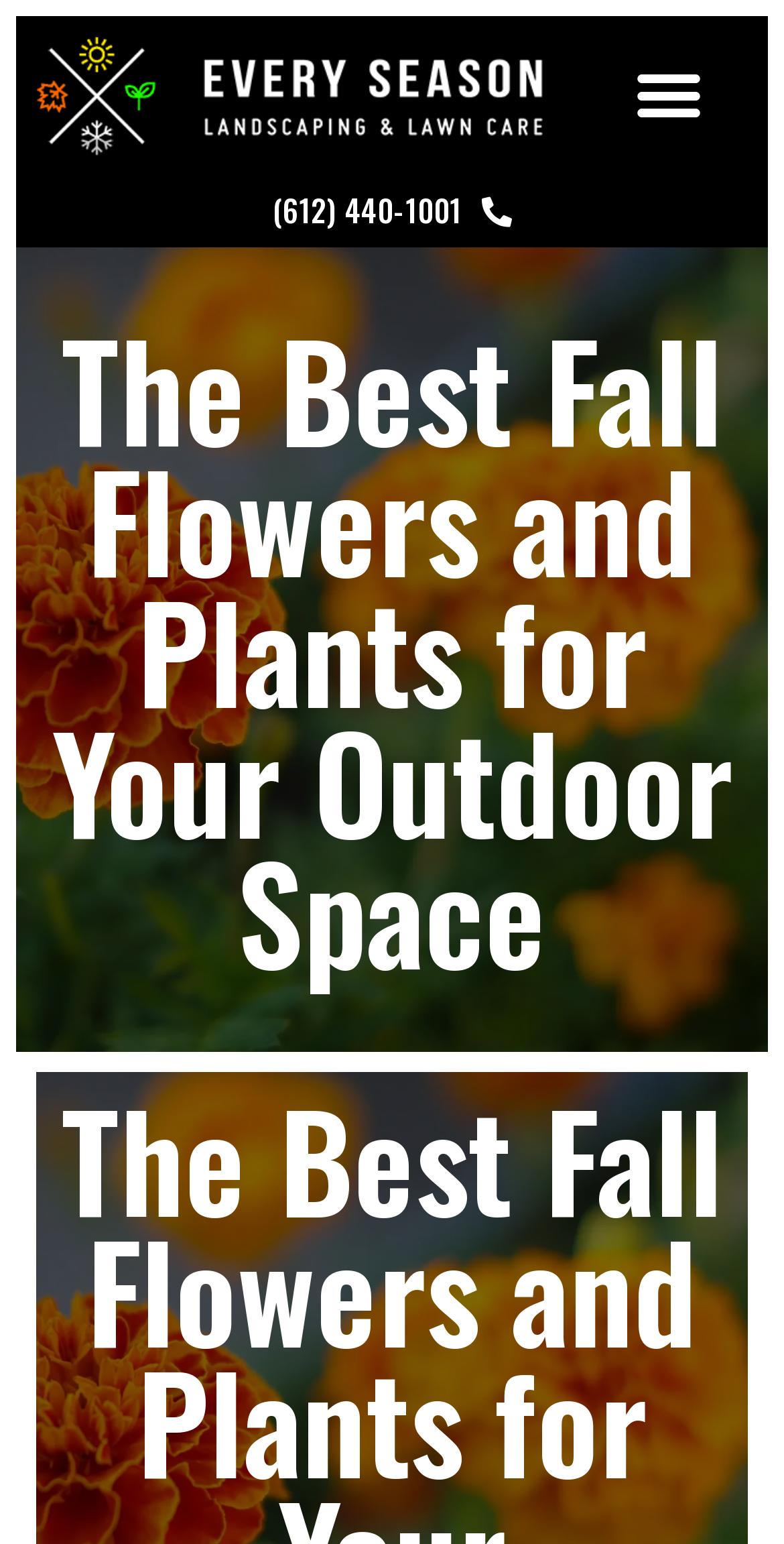Determine the bounding box for the UI element that matches this description: "Menu".

[0.788, 0.028, 0.919, 0.095]